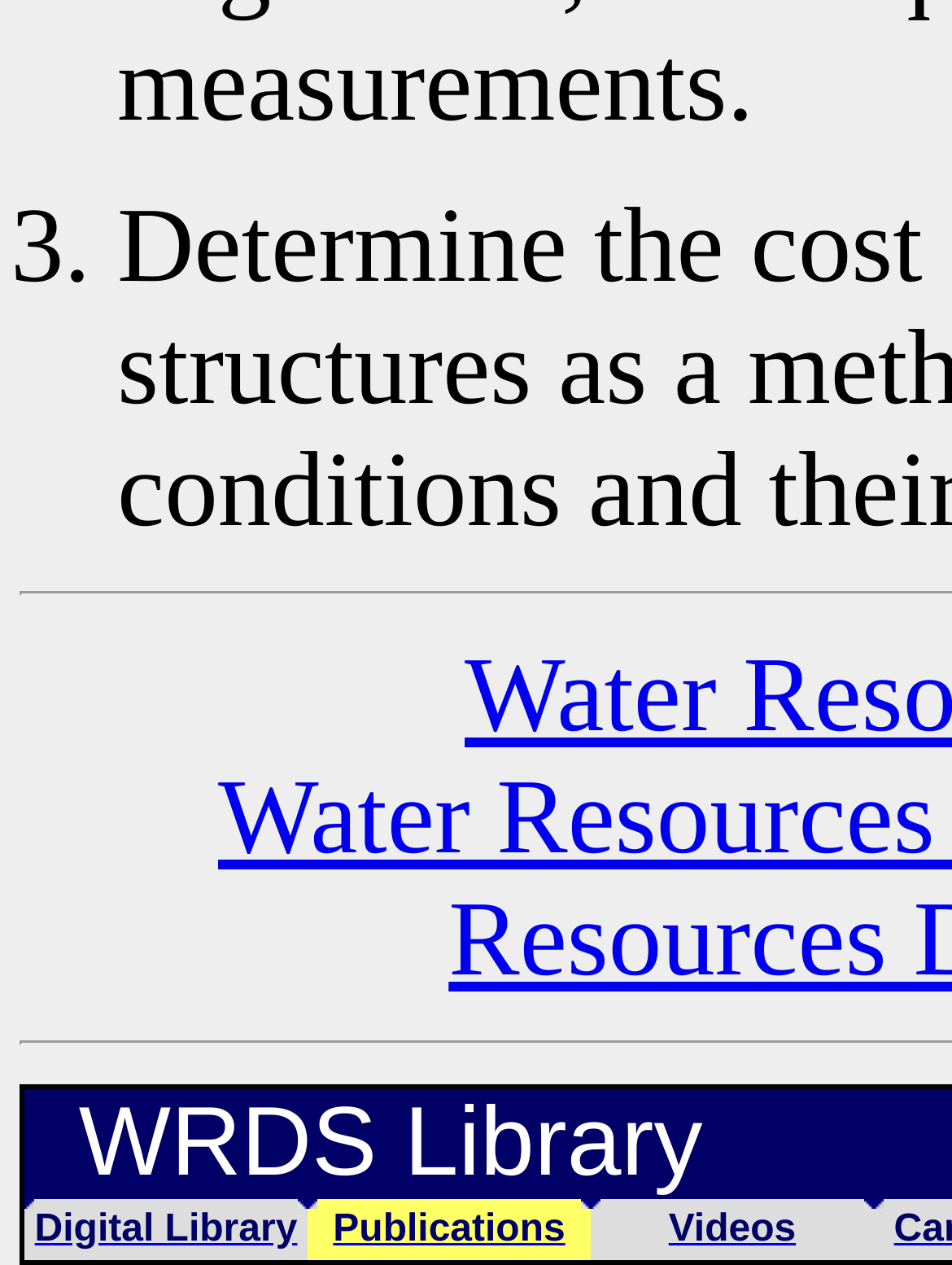Using the provided element description, identify the bounding box coordinates as (top-left x, top-left y, bottom-right x, bottom-right y). Ensure all values are between 0 and 1. Description: Digital Library

[0.036, 0.955, 0.312, 0.988]